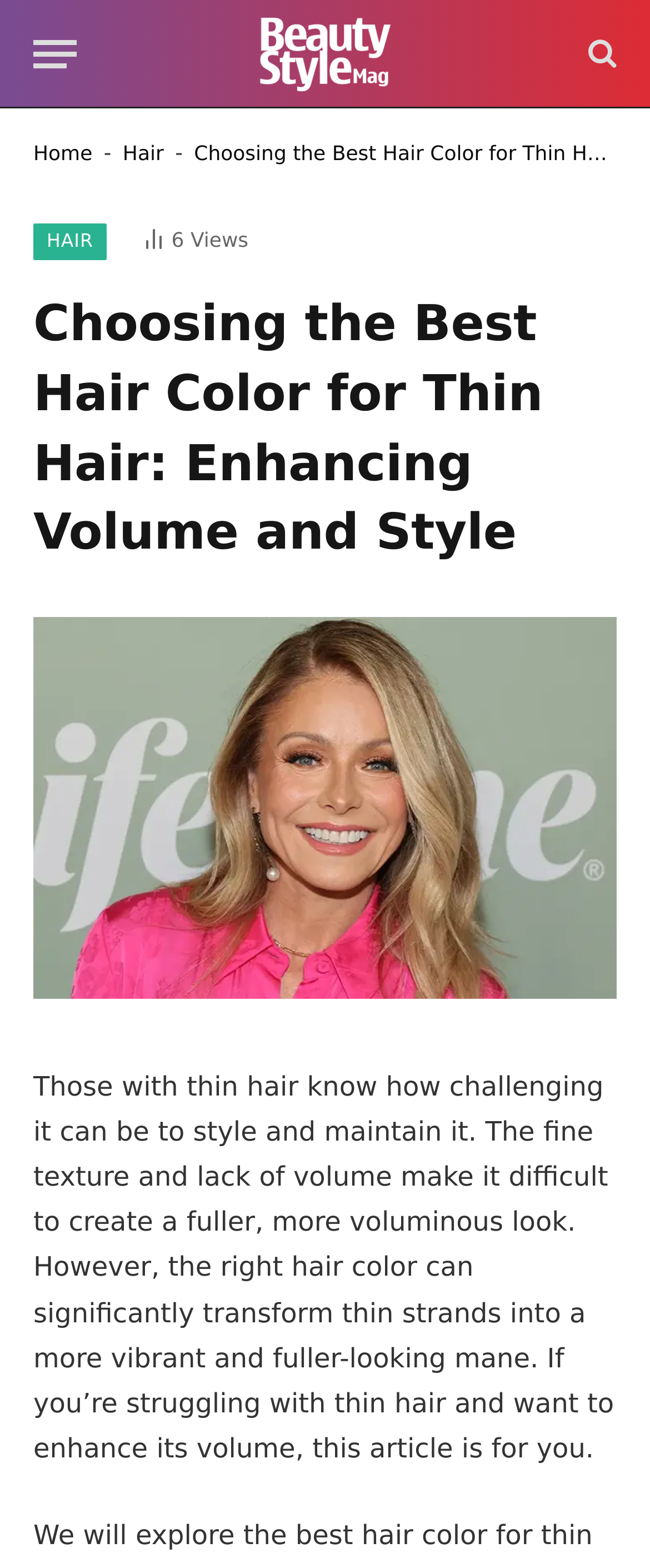How many article views are there?
Carefully analyze the image and provide a thorough answer to the question.

I found the number of article views by looking at the generic element with the text '6 Article Views' which is located near the top of the webpage, indicating the number of views for the current article.